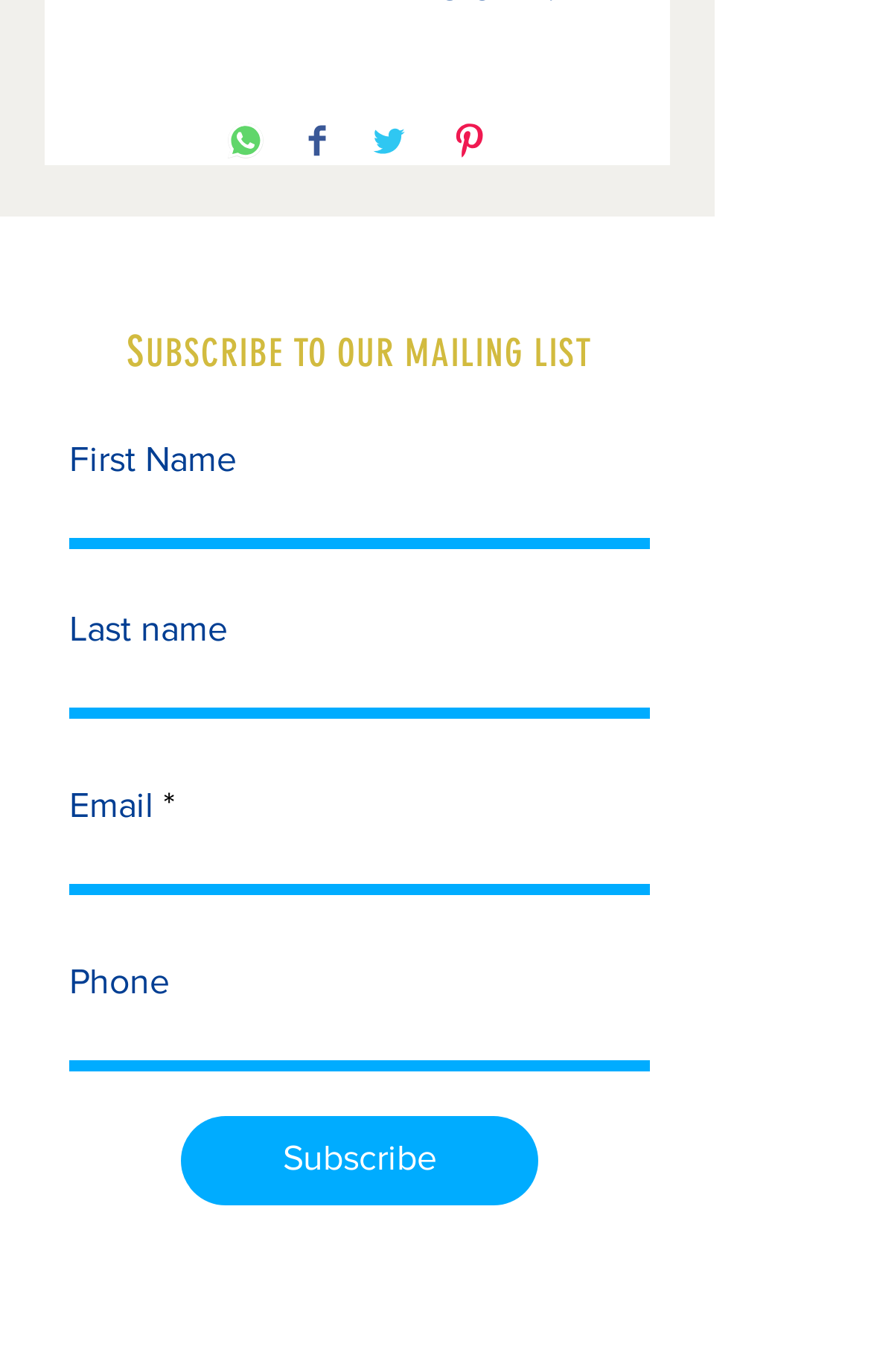Identify the bounding box coordinates for the UI element mentioned here: "name="email" placeholder=""". Provide the coordinates as four float values between 0 and 1, i.e., [left, top, right, bottom].

[0.079, 0.6, 0.746, 0.652]